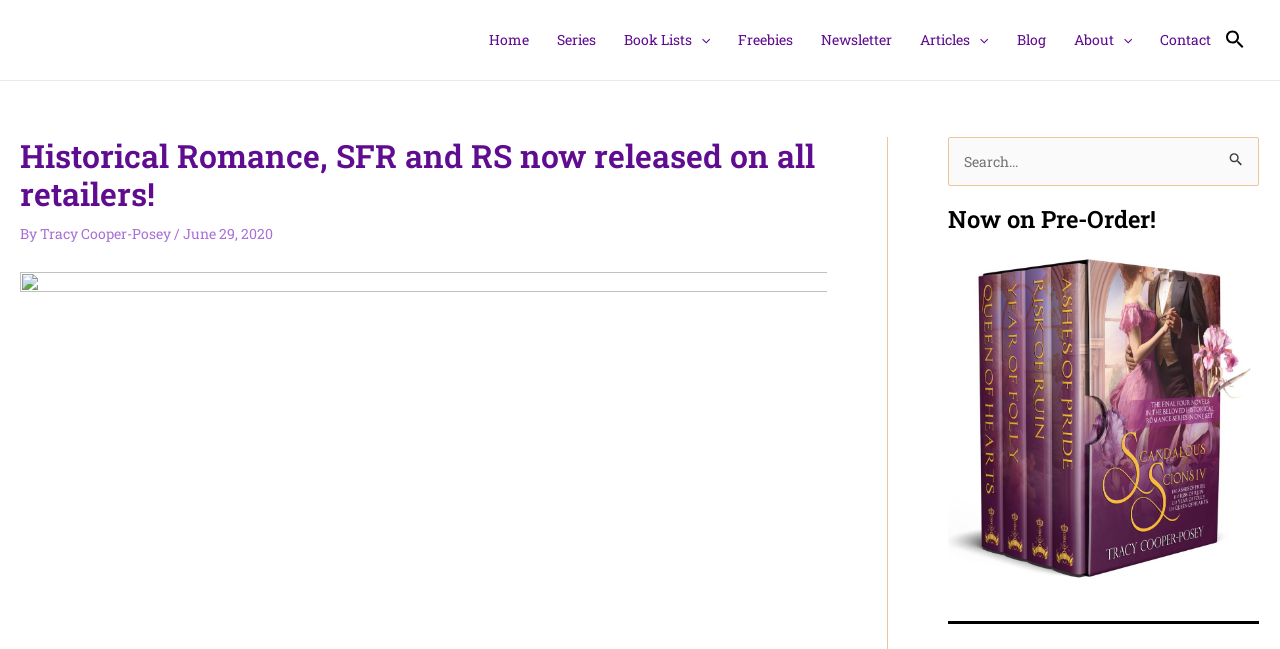Pinpoint the bounding box coordinates of the clickable area needed to execute the instruction: "Go to the Blog page". The coordinates should be specified as four float numbers between 0 and 1, i.e., [left, top, right, bottom].

[0.783, 0.0, 0.828, 0.123]